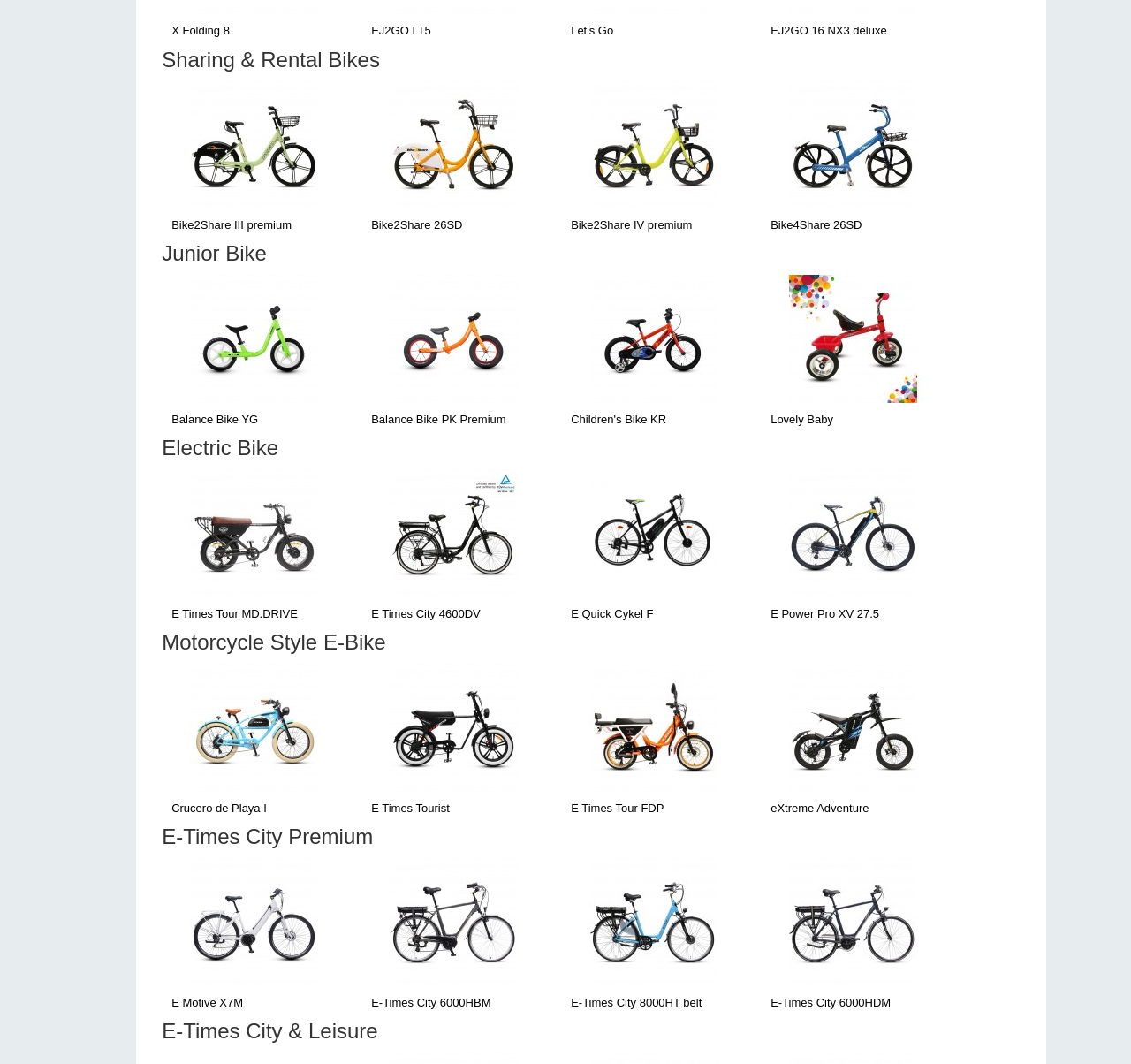Can you show the bounding box coordinates of the region to click on to complete the task described in the instruction: "View the 'Bike2Share III premium' bike details"?

[0.143, 0.129, 0.307, 0.141]